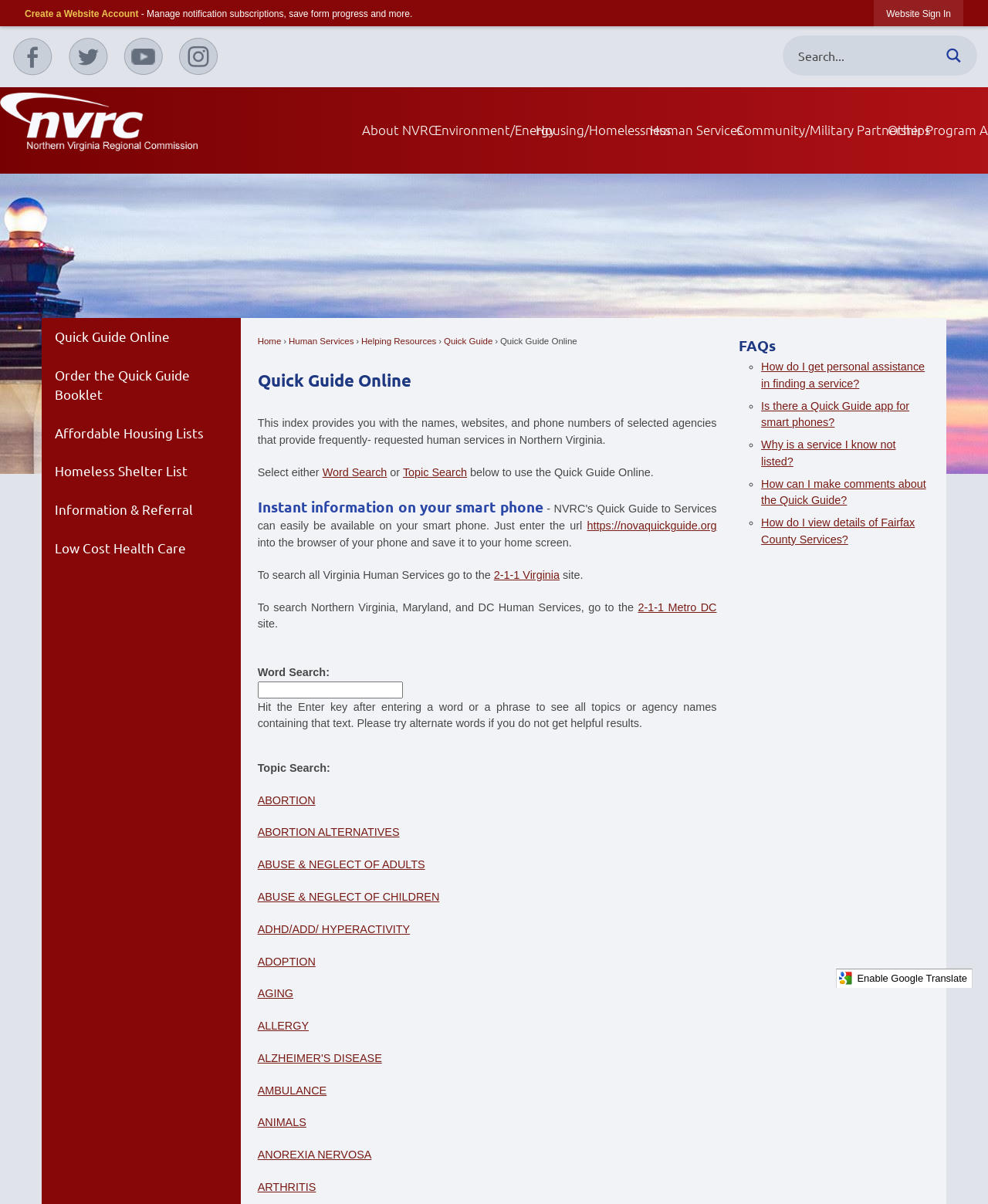Locate the bounding box coordinates of the clickable region to complete the following instruction: "Create a website account."

[0.025, 0.007, 0.14, 0.016]